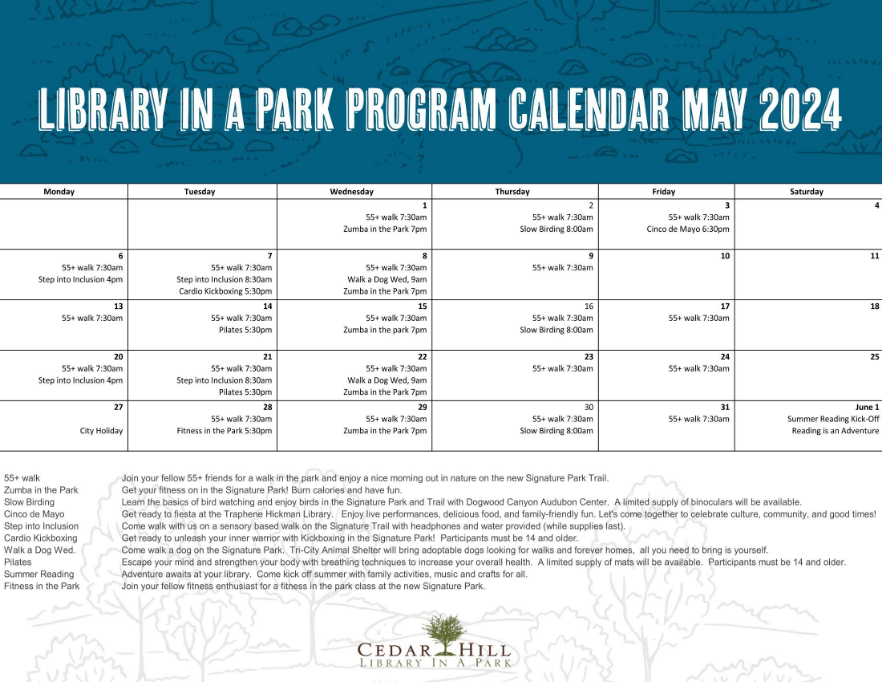What is the name of the trail area mentioned in the caption?
Please provide a full and detailed response to the question.

The caption explicitly mentions the Signature Park Trail area as a location where community engagement and nature enjoyment are encouraged. This information is directly stated in the caption, making it a simple answer to obtain.